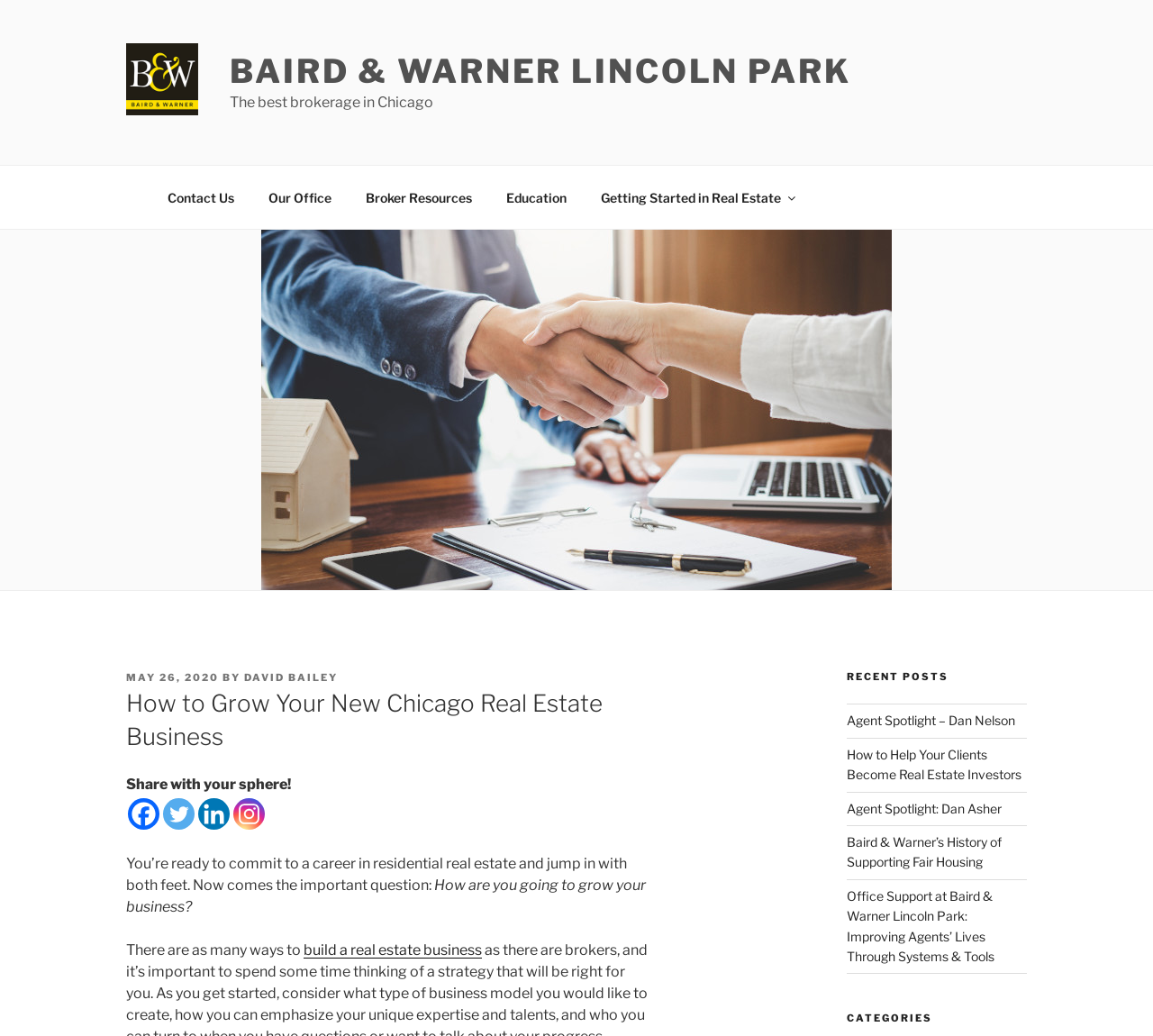How many social media links are there?
Respond to the question with a well-detailed and thorough answer.

I found the answer by looking at the section below the article's title, where I saw four social media links: Facebook, Twitter, Linkedin, and Instagram. I counted these links to get the answer.